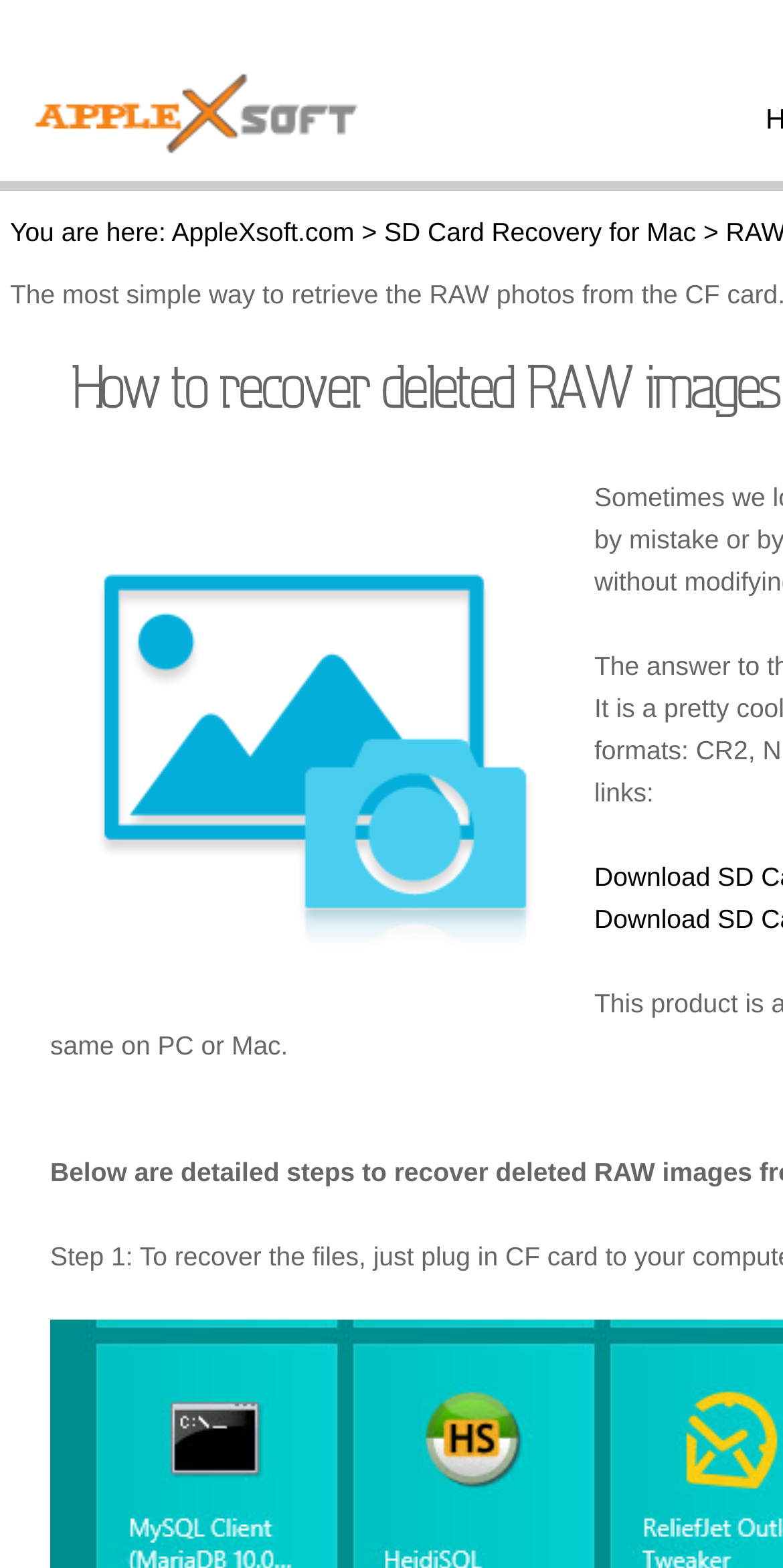Extract the text of the main heading from the webpage.

How to recover deleted RAW images from CF card ?